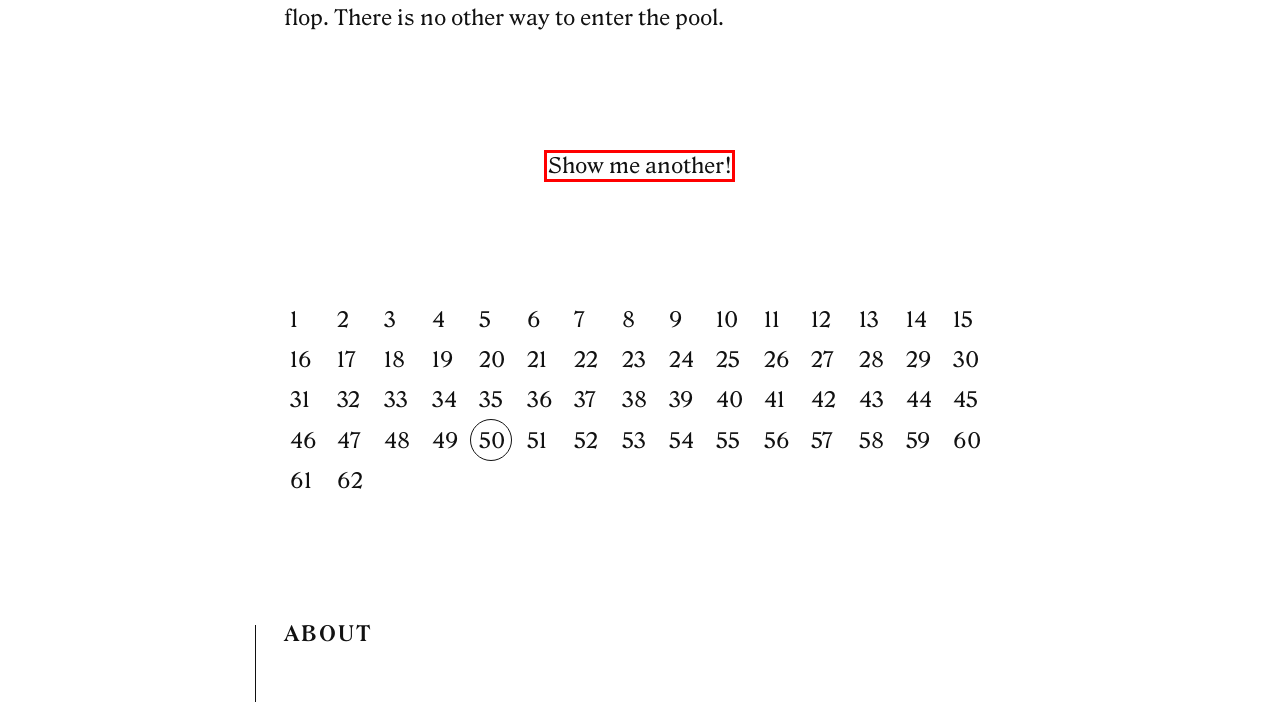You have a screenshot showing a webpage with a red bounding box around a UI element. Choose the webpage description that best matches the new page after clicking the highlighted element. Here are the options:
A. Exercises for the Recovery of Childhood, #50/?n=38
B. Exercises for the Recovery of Childhood, #50/?n=25
C. Exercises for the Recovery of Childhood, #50/?n=13
D. Exercises for the Recovery of Childhood, #50/?n=15
E. Exercises for the Recovery of Childhood, #50/?n=36
F. Exercises for the Recovery of Childhood, #50/?n=28
G. Exercises for the Recovery of Childhood, #50/?n=19
H. Exercises for the Recovery of Childhood, #50/?n=39

G